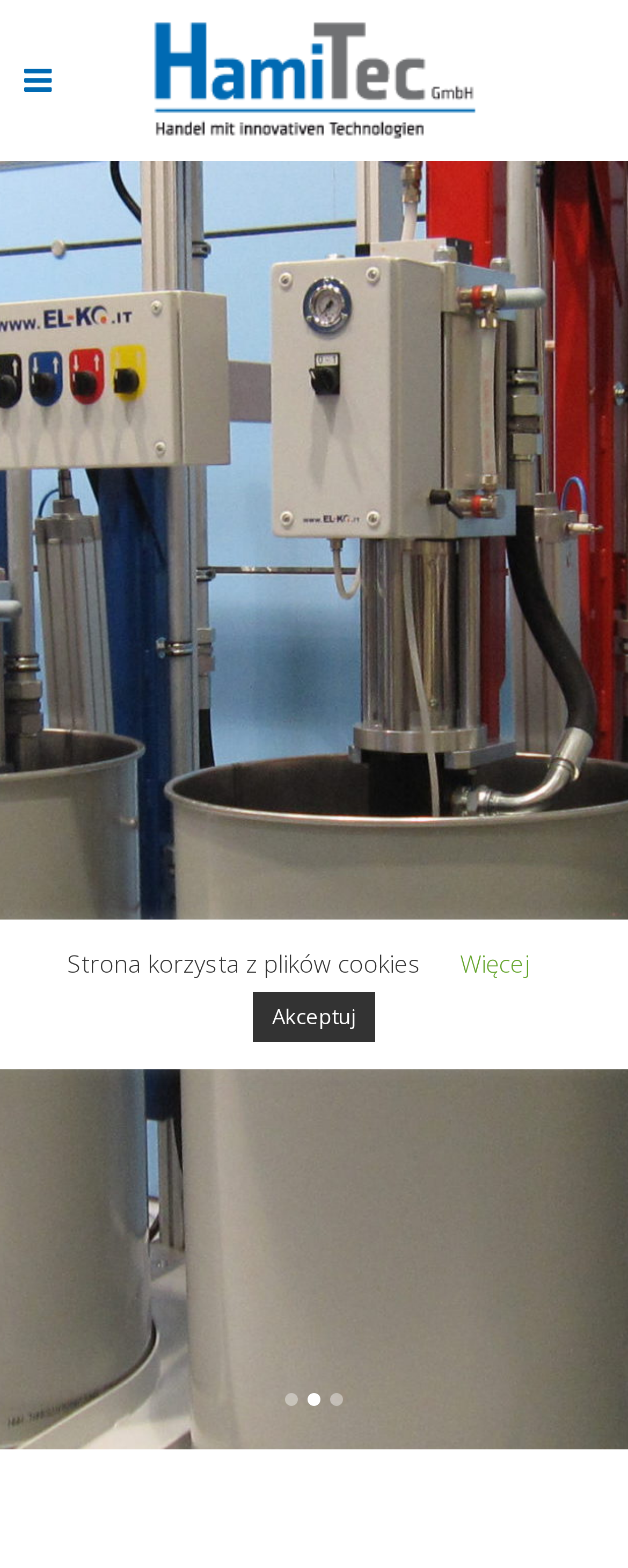Offer an extensive depiction of the webpage and its key elements.

The webpage is about HamiTec GmbH, a company founded by Waldemar Czogalla. At the top-left corner, there is a logo image with a link, which takes up about half of the width of the page. Below the logo, there are two headings, "HAMITEC GMBH" and "Super subtitle", which are centered and take up most of the page's width. 

On the bottom-left side of the page, there is a static text "Strona korzysta z plików cookies", which translates to "The website uses cookies". Next to this text, there are two buttons, "Więcej" (meaning "More" in Polish) and "Akceptuj" (meaning "Accept" in Polish), which are positioned side by side. The "Więcej" button is on the right side of the text, while the "Akceptuj" button is on the left side of the text, but slightly below it.